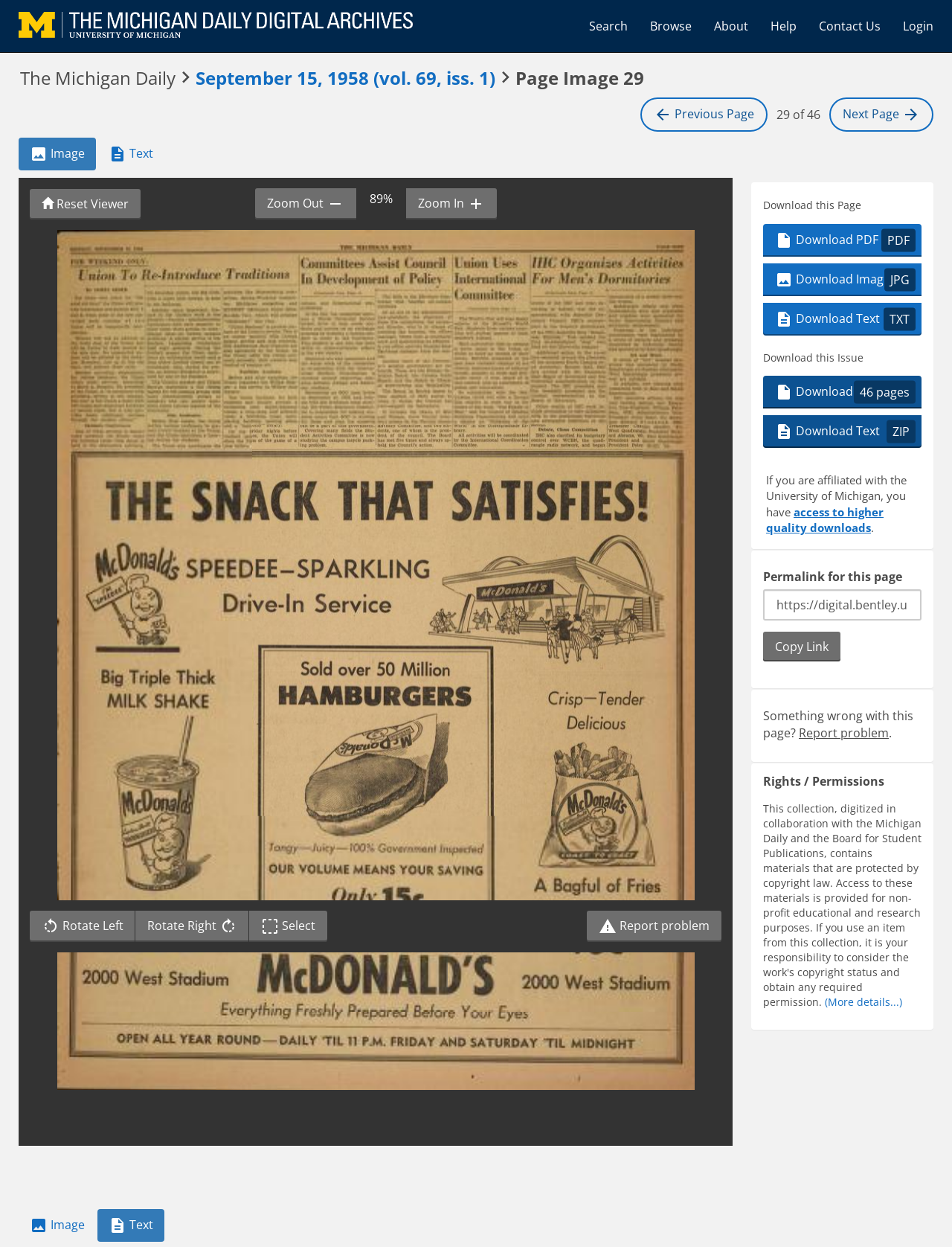What is the purpose of the 'Toggle Select' button?
Please provide a single word or phrase answer based on the image.

To select the image